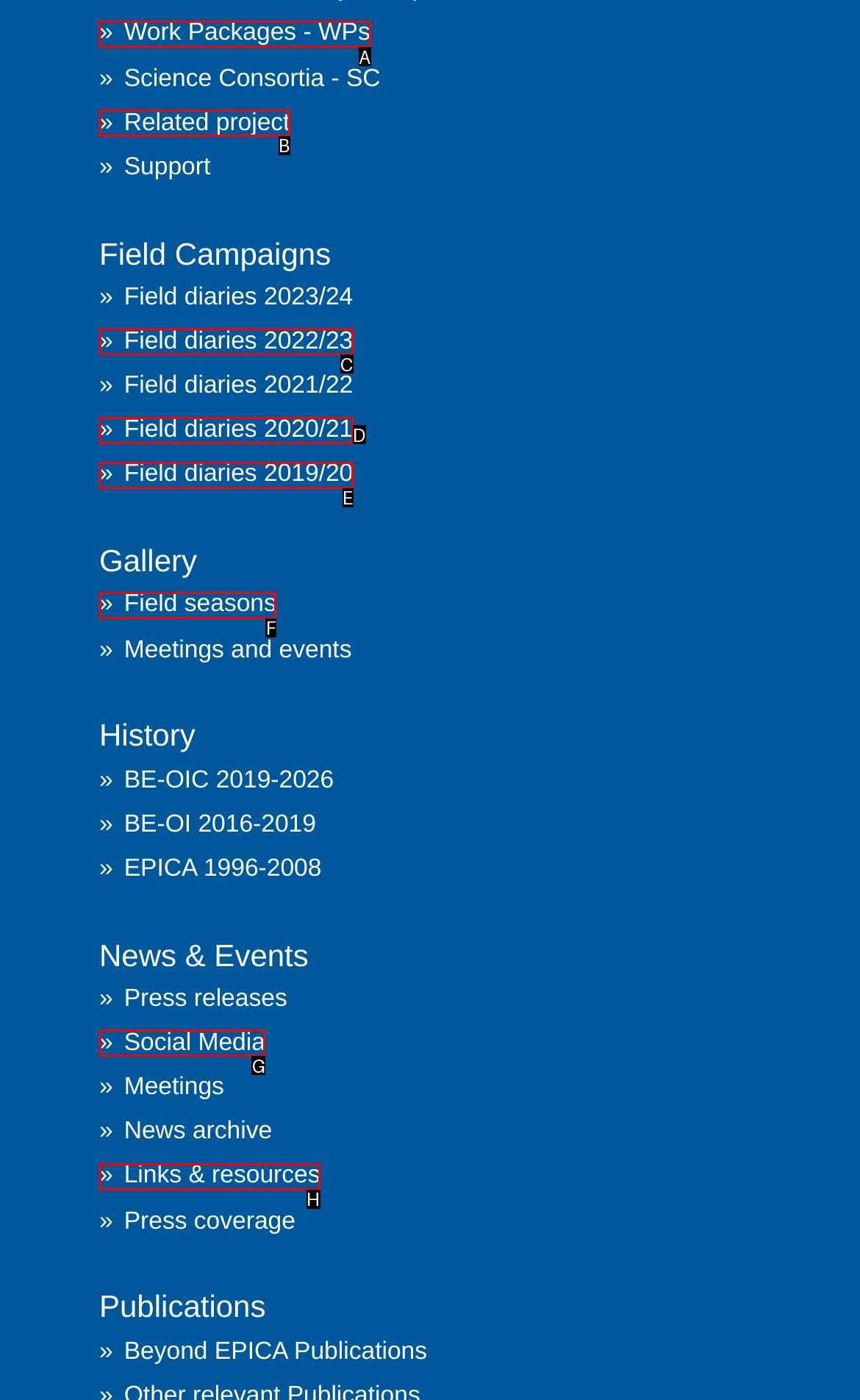Please indicate which HTML element to click in order to fulfill the following task: View Work Packages Respond with the letter of the chosen option.

A